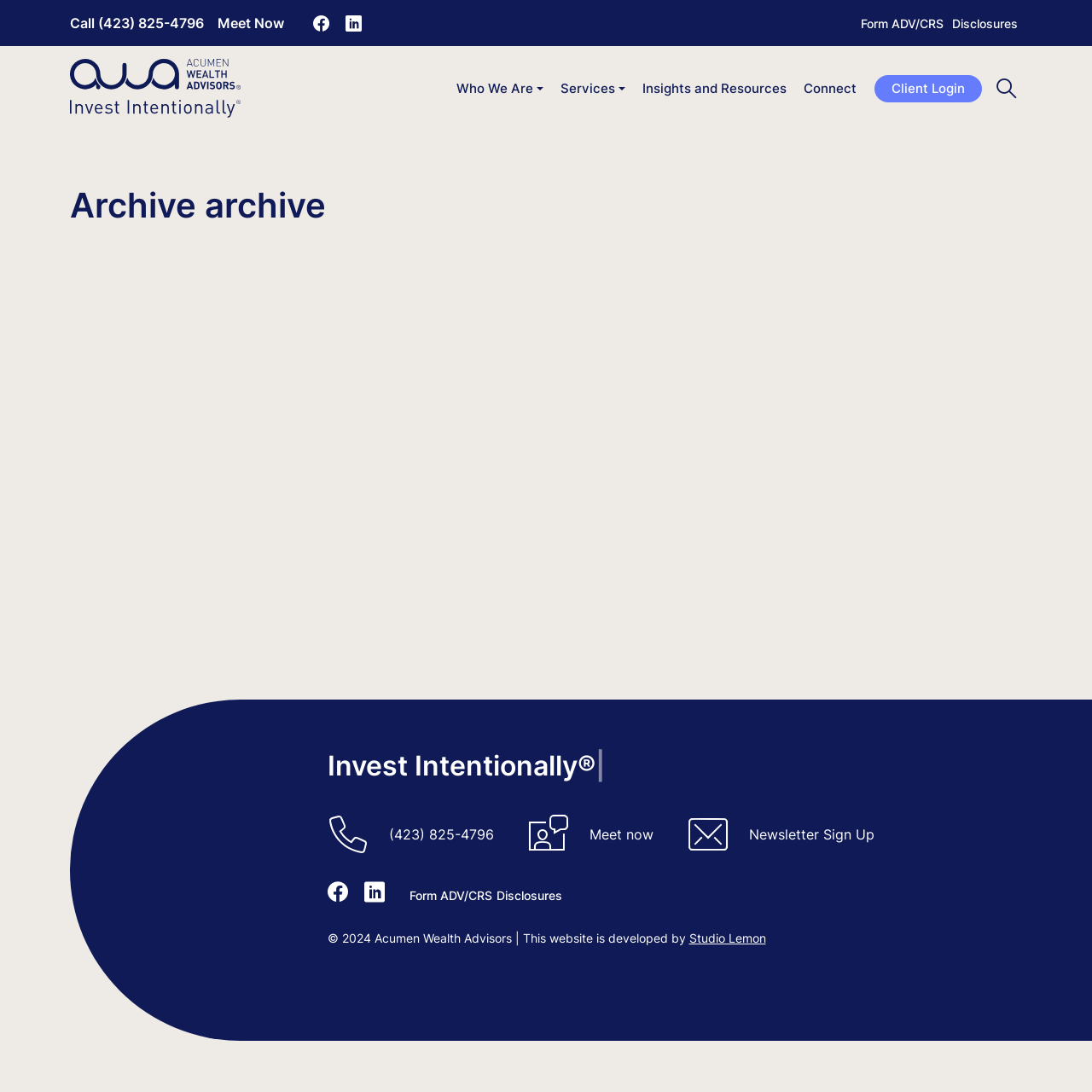What is the name of the company?
Please provide a single word or phrase answer based on the image.

Acumen Wealth Advisors